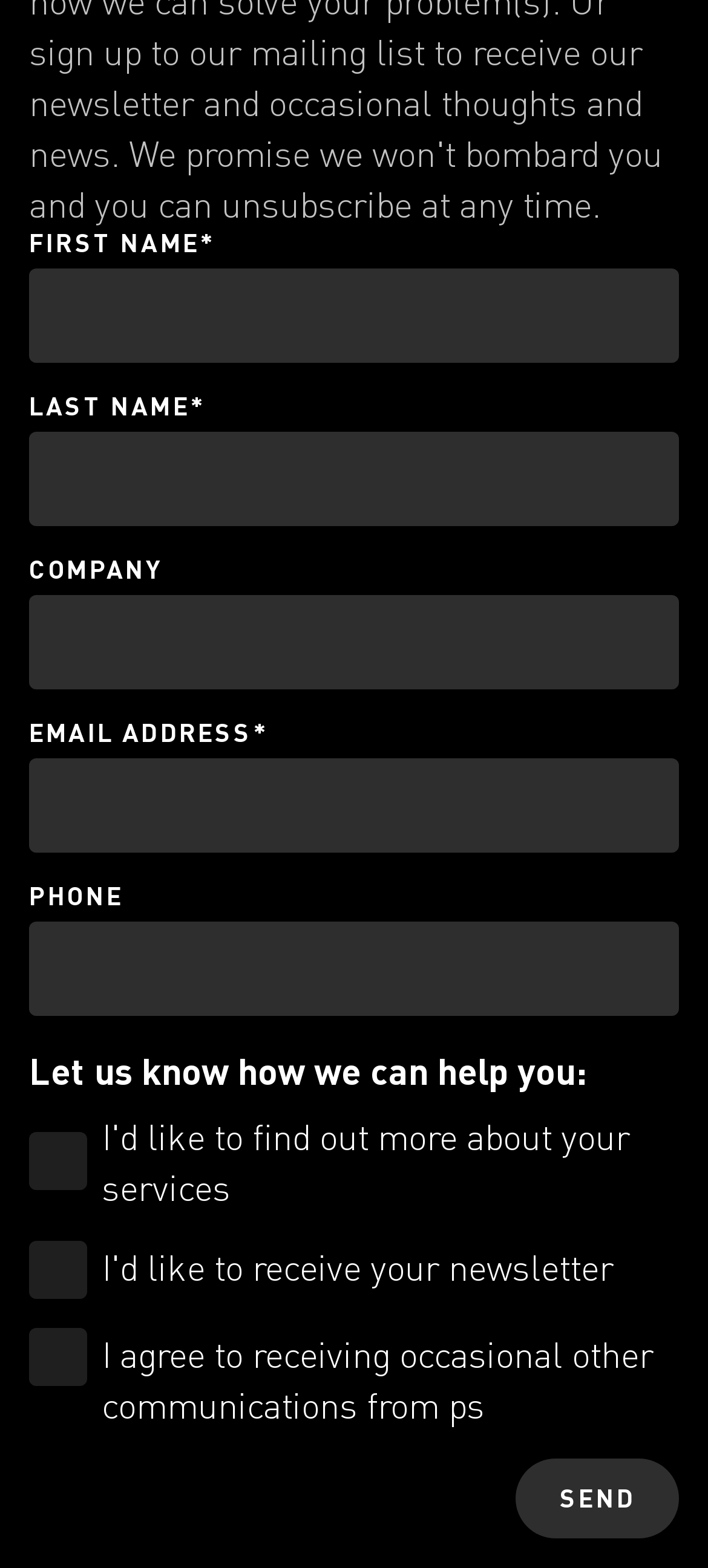Answer this question using a single word or a brief phrase:
What is the label of the second textbox?

LAST NAME